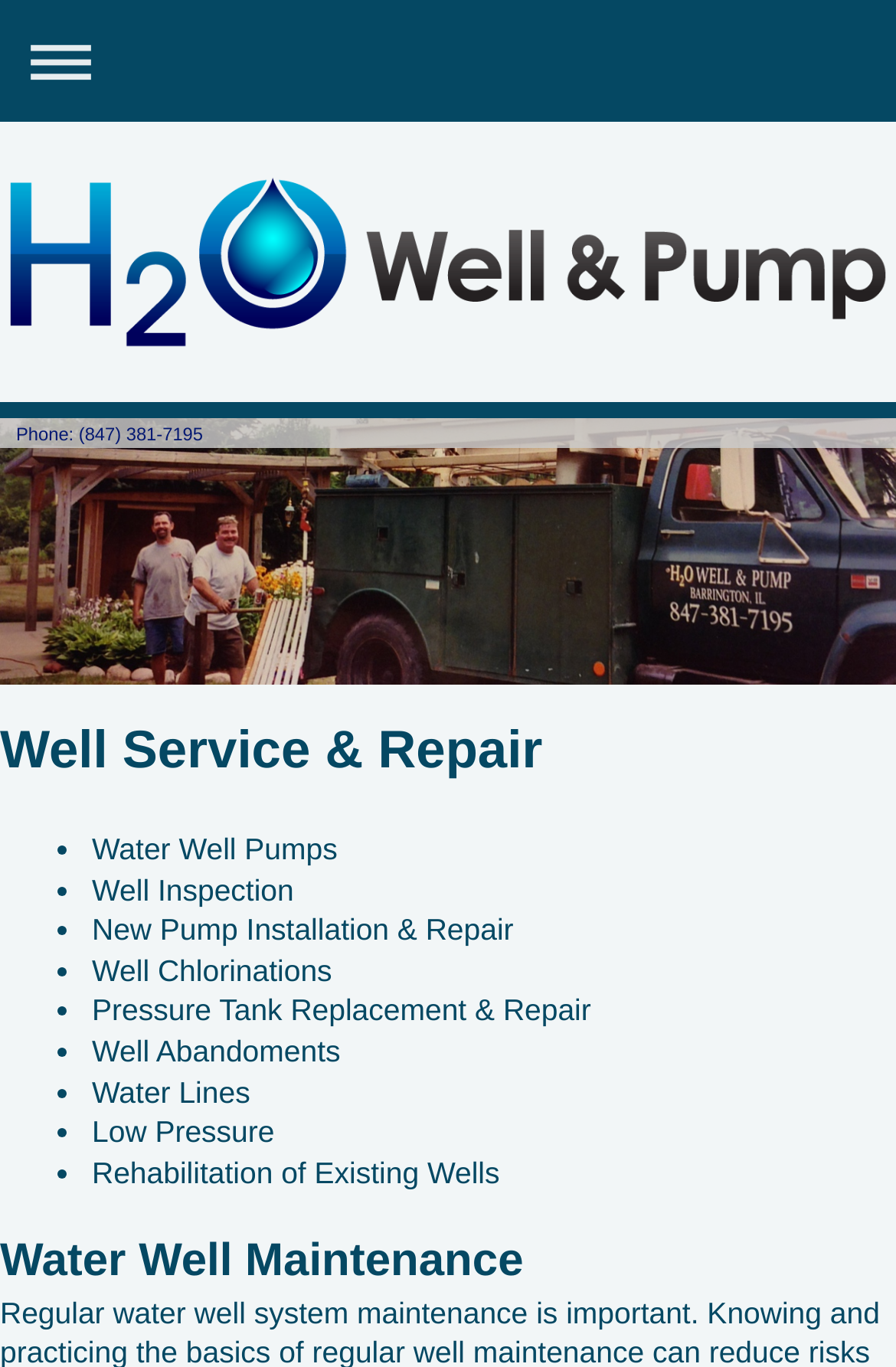What is the main category of services provided by H2O Well & Pump?
Please answer the question with a single word or phrase, referencing the image.

Well Service & Repair